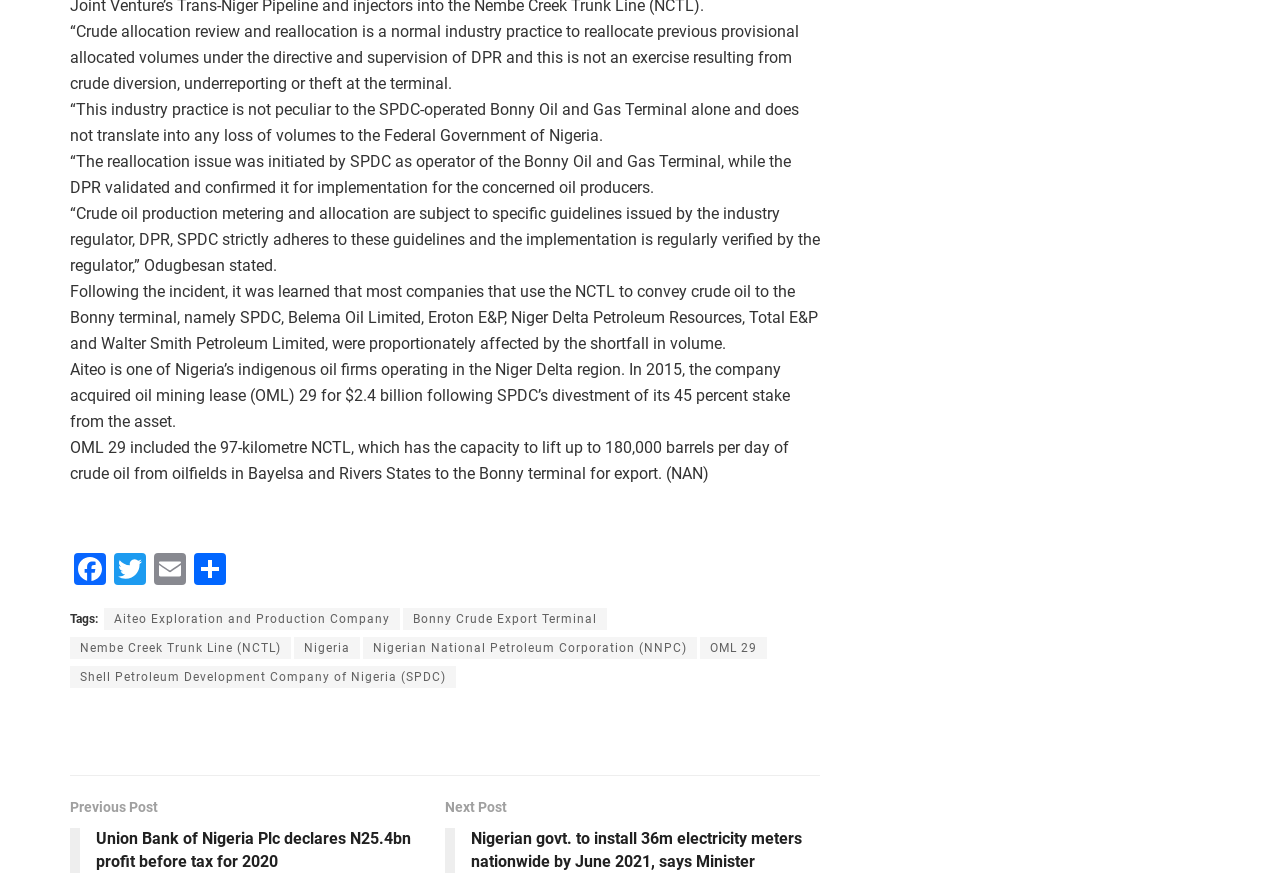Determine the bounding box coordinates for the clickable element to execute this instruction: "Share this article". Provide the coordinates as four float numbers between 0 and 1, i.e., [left, top, right, bottom].

[0.148, 0.619, 0.18, 0.66]